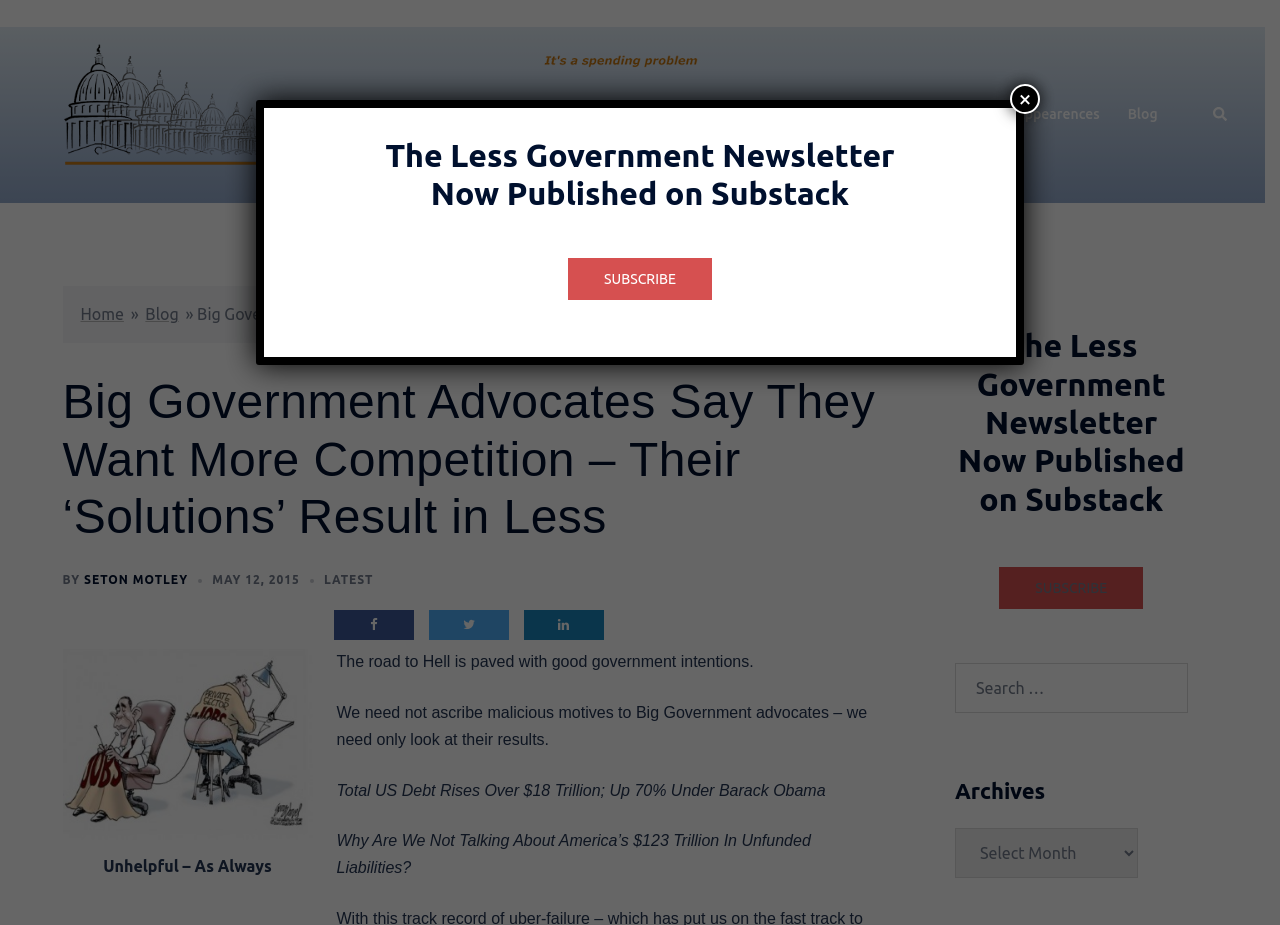Could you locate the bounding box coordinates for the section that should be clicked to accomplish this task: "View the archives".

[0.746, 0.841, 0.928, 0.895]